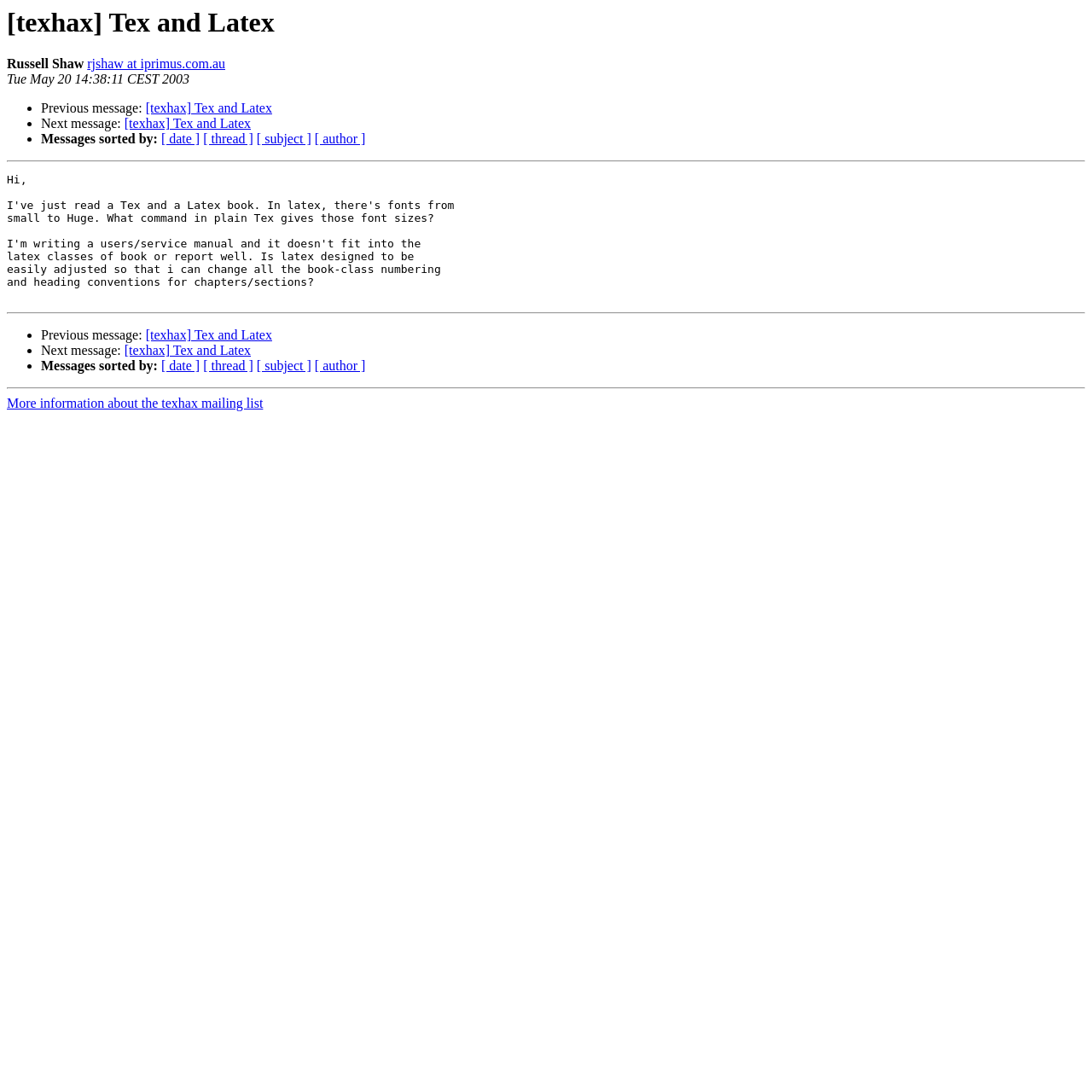Determine the bounding box coordinates in the format (top-left x, top-left y, bottom-right x, bottom-right y). Ensure all values are floating point numbers between 0 and 1. Identify the bounding box of the UI element described by: parent_node: Coaching aria-label="Slå på/av meny"

None